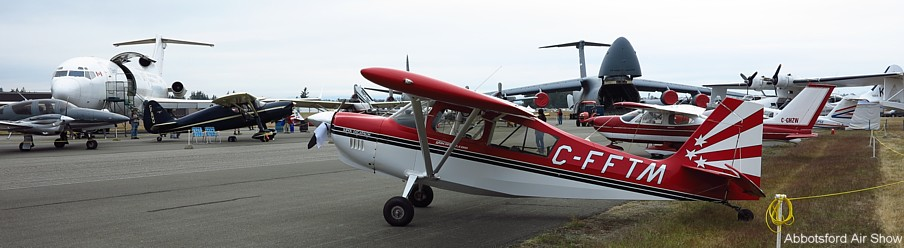Provide a brief response to the question using a single word or phrase: 
What types of aircraft are present in the background?

General aviation and military/transport